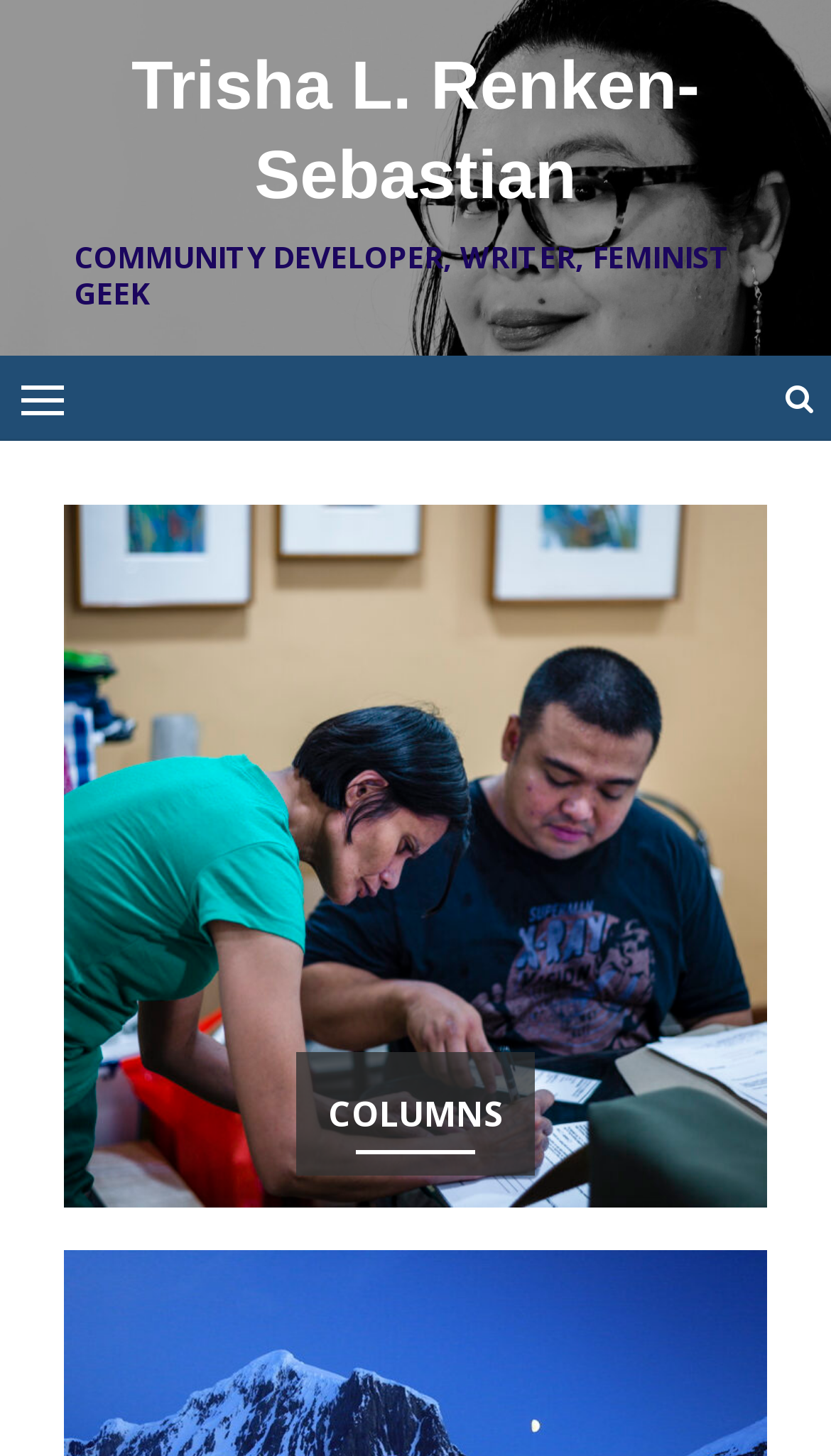Your task is to find and give the main heading text of the webpage.

Trisha L. Renken-Sebastian